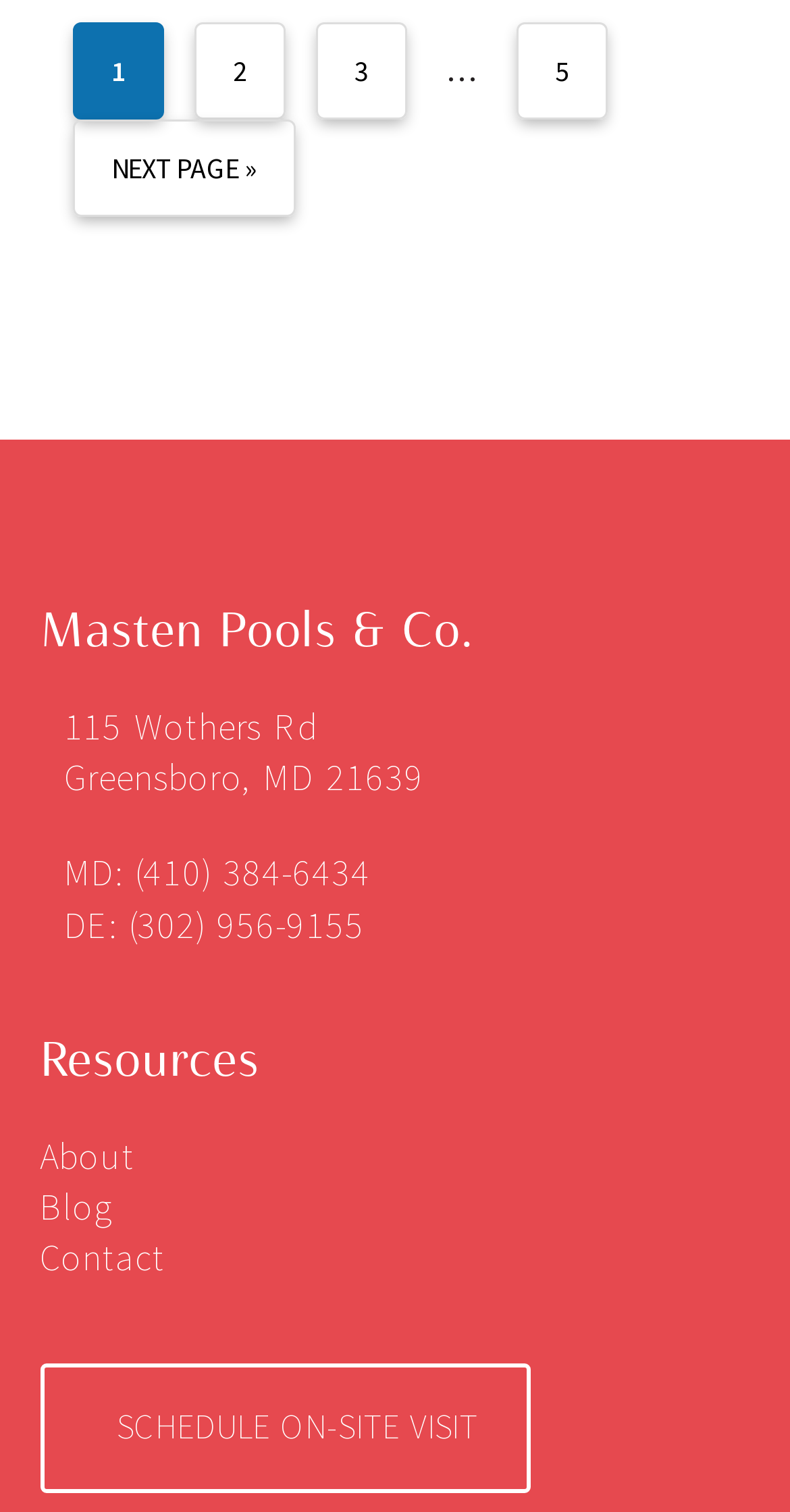Find the bounding box coordinates of the clickable area required to complete the following action: "contact us".

[0.05, 0.815, 0.95, 0.848]